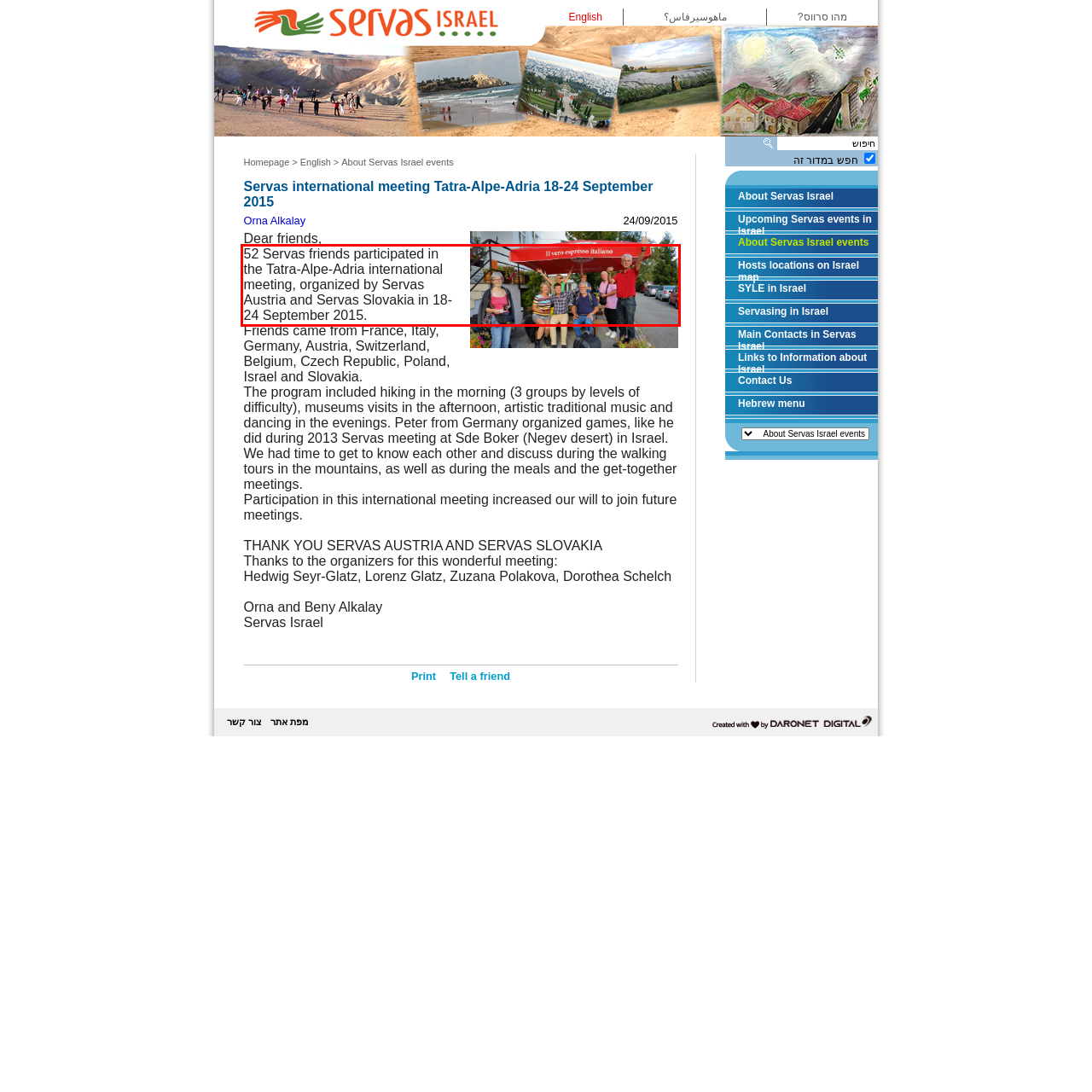Please extract the text content from the UI element enclosed by the red rectangle in the screenshot.

52 Servas friends participated in the Tatra-Alpe-Adria international meeting, organized by Servas Austria and Servas Slovakia in 18-24 September 2015.